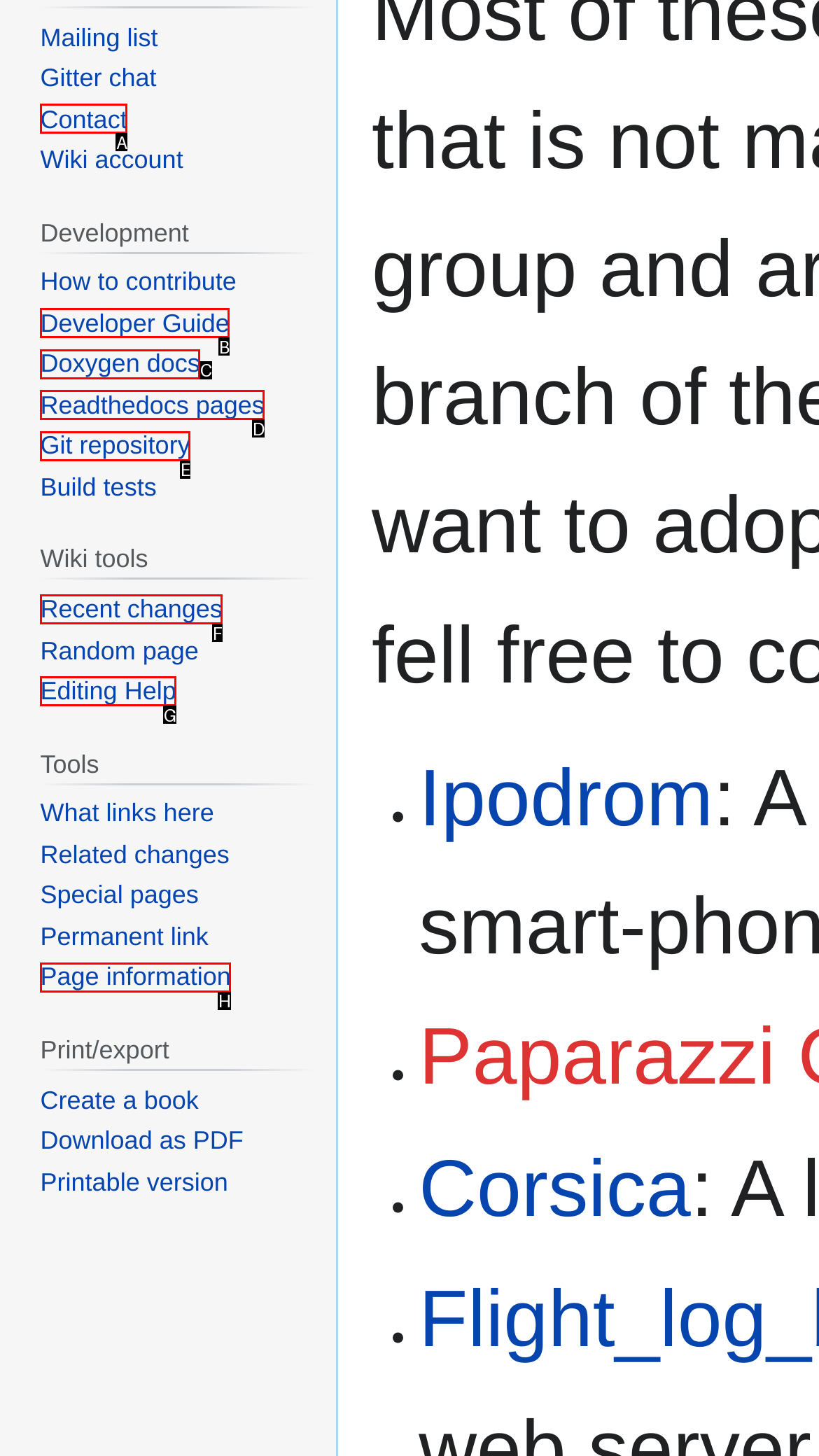Match the HTML element to the description: Recent changes. Answer with the letter of the correct option from the provided choices.

F